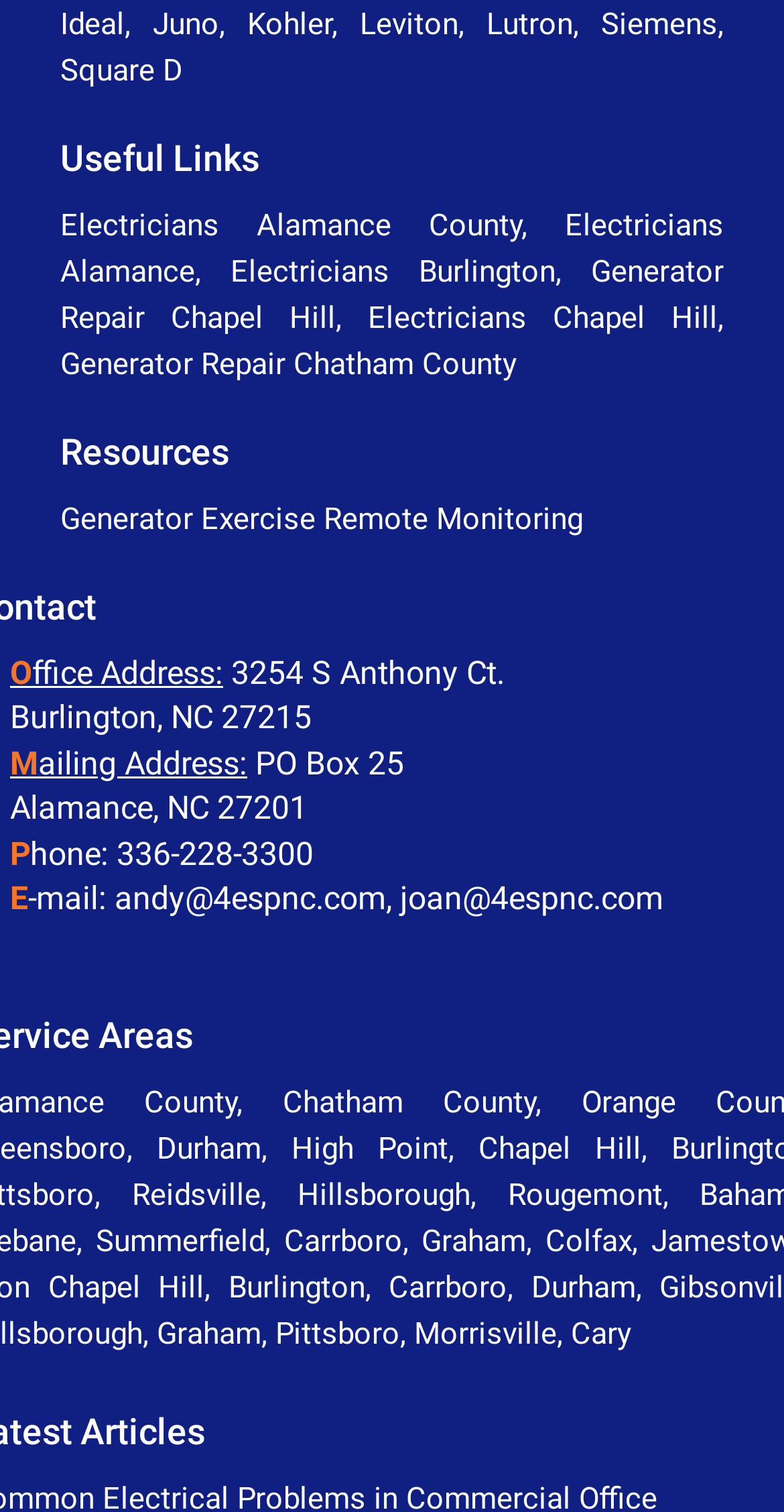Based on the element description Colfax, identify the bounding box of the UI element in the given webpage screenshot. The coordinates should be in the format (top-left x, top-left y, bottom-right x, bottom-right y) and must be between 0 and 1.

[0.696, 0.809, 0.806, 0.833]